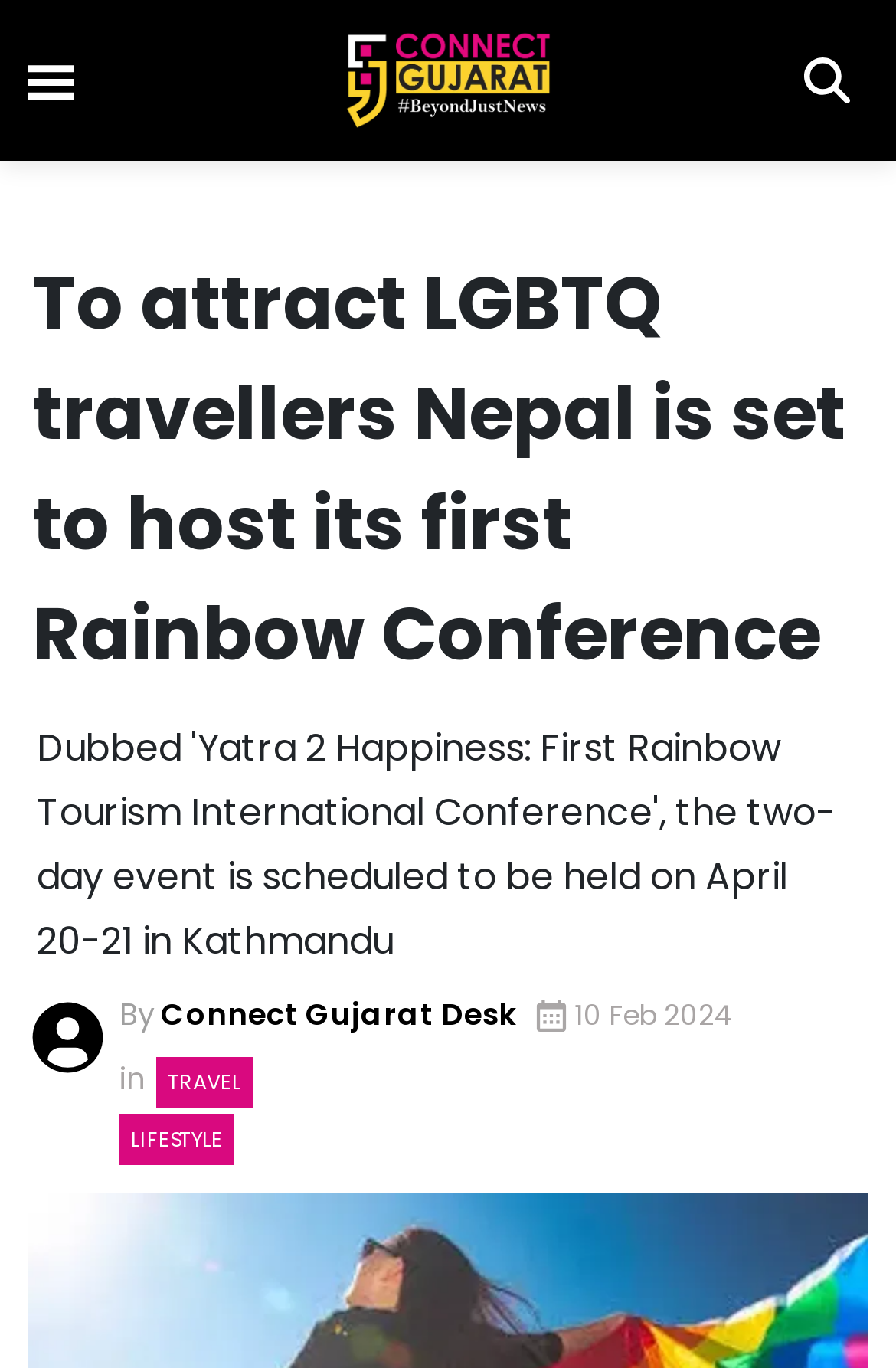Please find the top heading of the webpage and generate its text.

To attract LGBTQ travellers Nepal is set to host its first Rainbow Conference